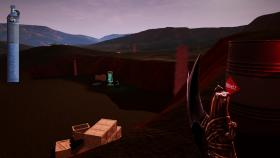Answer the question using only one word or a concise phrase: What is the purpose of the oxygen meter?

Survival mechanics